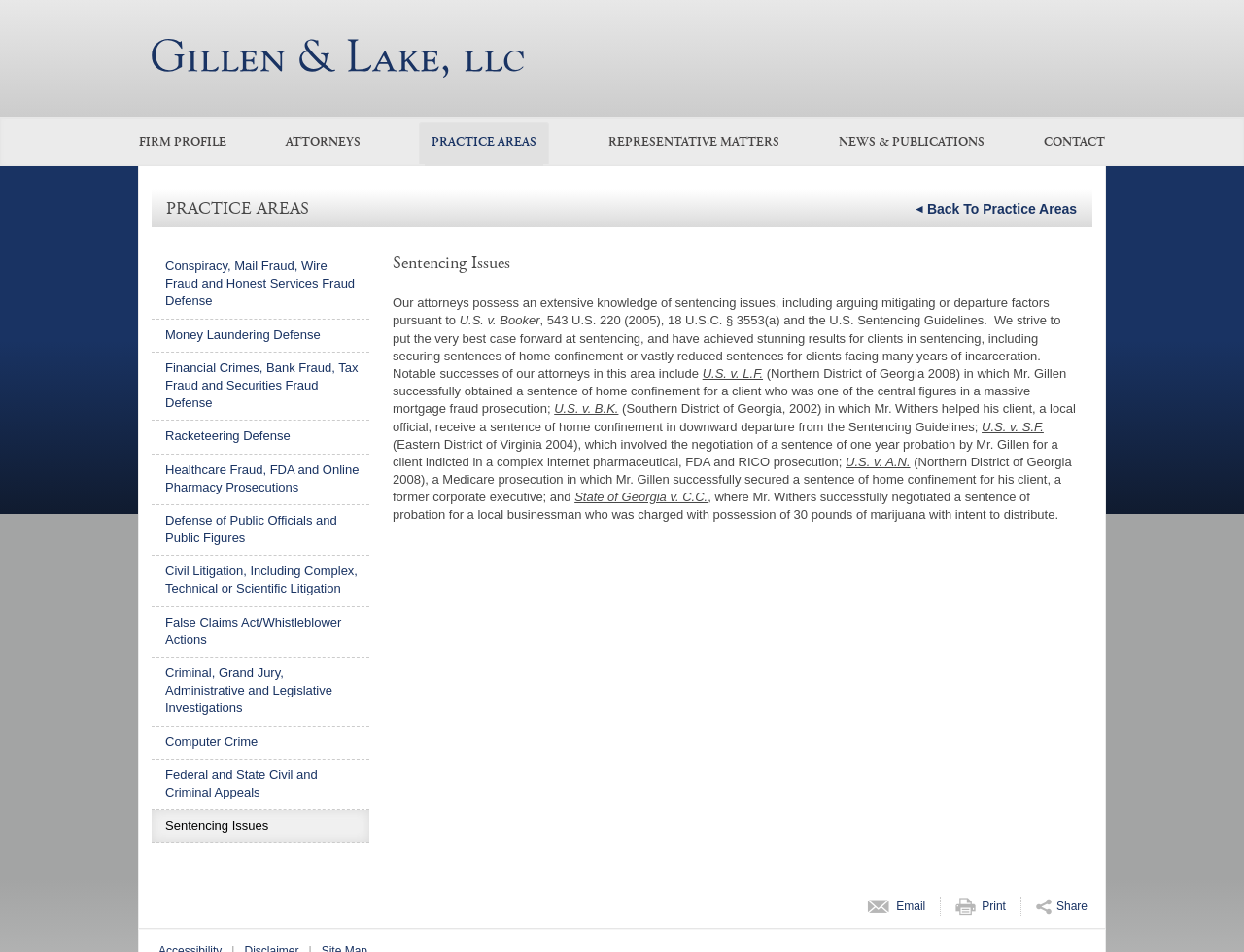Give a detailed account of the webpage's layout and content.

This webpage is about Atlanta attorneys experienced in sentencing issues. At the top, there is a link to skip to the page content and a link to the home page. Below that, there is a main navigation menu with links to various sections of the website, including "Firm Profile", "Attorneys", "Practice Areas", "Representative Matters", "News & Publications", and "Contact". 

On the left side of the page, there is a secondary navigation menu with links to specific practice areas, including conspiracy defense, money laundering defense, and sentencing issues. 

The main content of the page is on the right side, where there is a heading "Sentencing Issues" followed by a paragraph of text describing the attorneys' expertise in this area. The text explains that the attorneys have extensive knowledge of sentencing issues, including arguing mitigating or departure factors, and have achieved significant successes in securing sentences of home confinement or reduced sentences for clients.

Below this paragraph, there are several examples of notable successes in sentencing issues, including cases where the attorneys secured sentences of home confinement or probation for clients facing serious charges. These examples are listed in a series of paragraphs, each with a heading indicating the case name and a brief description of the outcome.

At the very bottom of the page, there are links to email, print, and share the page.